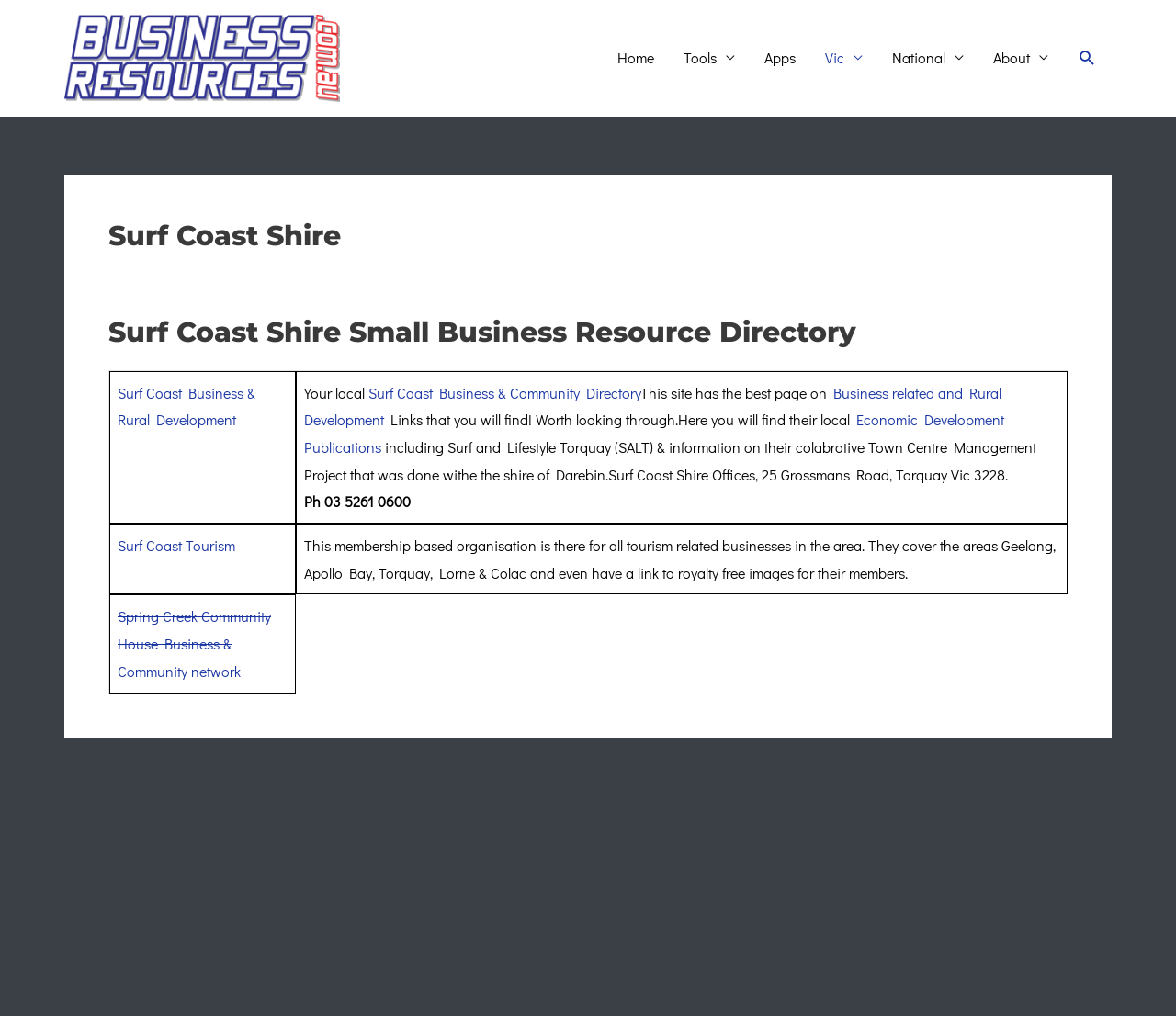Write a detailed summary of the webpage, including text, images, and layout.

The webpage is about Surf Coast Shire's business resources. At the top left, there is a logo of Business Resources. To the right of the logo, there is a navigation menu with links to various pages, including Home, Tools, Apps, Vic, National, About, and a search icon link. 

Below the navigation menu, there is a main section that takes up most of the page. It has a header with the title "Surf Coast Shire" and a subheading "Surf Coast Shire Small Business Resource Directory". 

Under the header, there is a table with three rows. The first row has a link to "Surf Coast Business & Rural Development" and a description of the site, which includes information about local businesses, Surf and Lifestyle Torquay, and a collaborative Town Centre Management Project. 

The second row has a link to "Surf Coast Tourism", a membership-based organization for tourism-related businesses in the area, covering Geelong, Apollo Bay, Torquay, Lorne, and Colac. 

The third row has a link to "Spring Creek Community House Business & Community network".